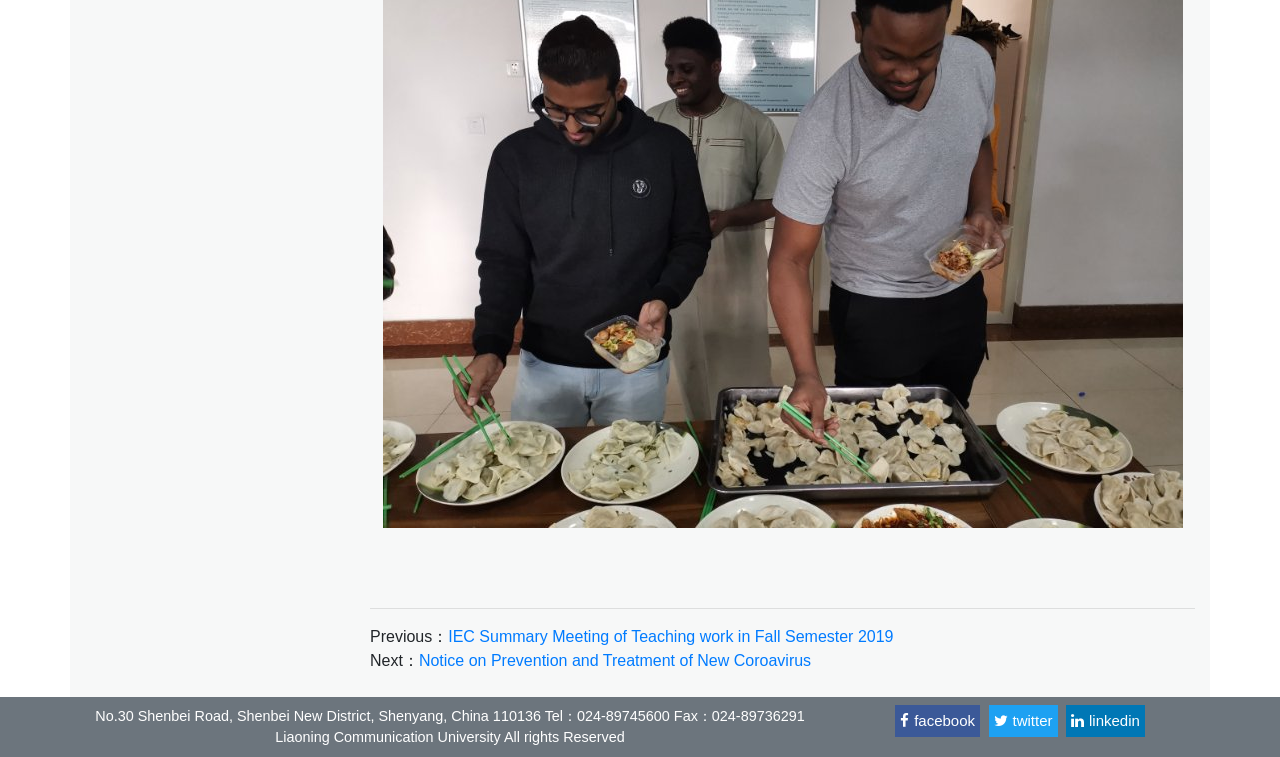Please respond in a single word or phrase: 
How many social media links are at the bottom of the page?

3